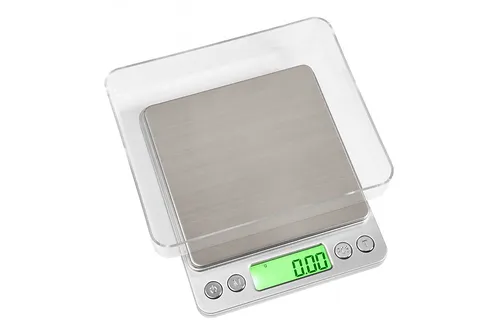Offer a thorough description of the image.

The image showcases the On Balance 500g Envy Scale, designed for precision weighing tasks. Featuring a sleek stainless steel platform, this scale is equipped with four user-friendly function buttons and a bright green backlit display that enhances visibility. Ideal for both home and professional use, it boasts a maximum capacity of 500 grams and an accuracy of 0.01 grams, ensuring reliable measurements for various applications. The minimalist design and modern aesthetic make it a useful addition to any kitchen or workspace, combining functionality with style.